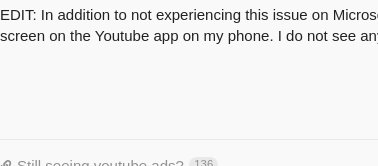What is the user discussing in their post?
Look at the screenshot and provide an in-depth answer.

The user's post is likely a response to previous discussions about ad interruptions on YouTube. They are providing feedback on their personal experience with ad exposure on different devices, which implies that they are discussing the visibility of ads on the platform.